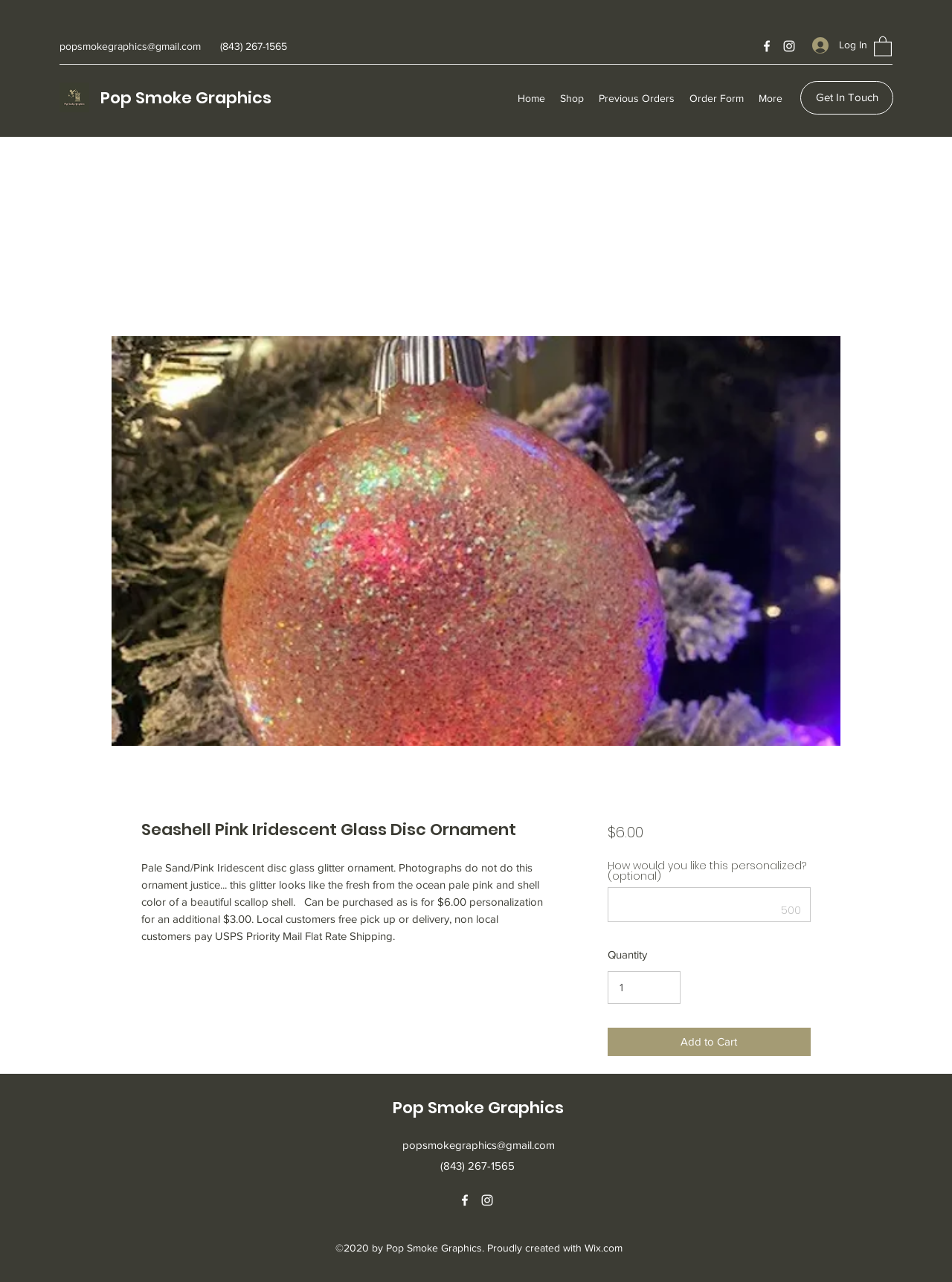Articulate a detailed summary of the webpage's content and design.

This webpage is an e-commerce product page for a "Seashell Pink Iridescent Glass Disc Ornament" sold by Pop Smoke Graphics. At the top left, there is a logo and a link to the website's homepage. Next to it, there is a navigation menu with links to "Home", "Shop", "Previous Orders", "Order Form", and "More". 

On the top right, there are social media links to Facebook and Instagram, as well as a "Log In" button and a shopping cart icon. Below the navigation menu, there is a large image of the ornament, which is a pale pink and shell-colored glass disc with glitter. 

The product description is below the image, stating that the ornament is made of pale sand/pink iridescent disc glass glitter and that photographs do not do it justice. The description also mentions that the ornament can be purchased as is for $6.00 or personalized for an additional $3.00. 

Below the product description, there are fields to input personalization details and quantity, as well as an "Add to Cart" button. At the bottom of the page, there is a footer section with links to the website's homepage, contact information, and social media links again. There is also a copyright notice stating that the website was created with Wix.com.